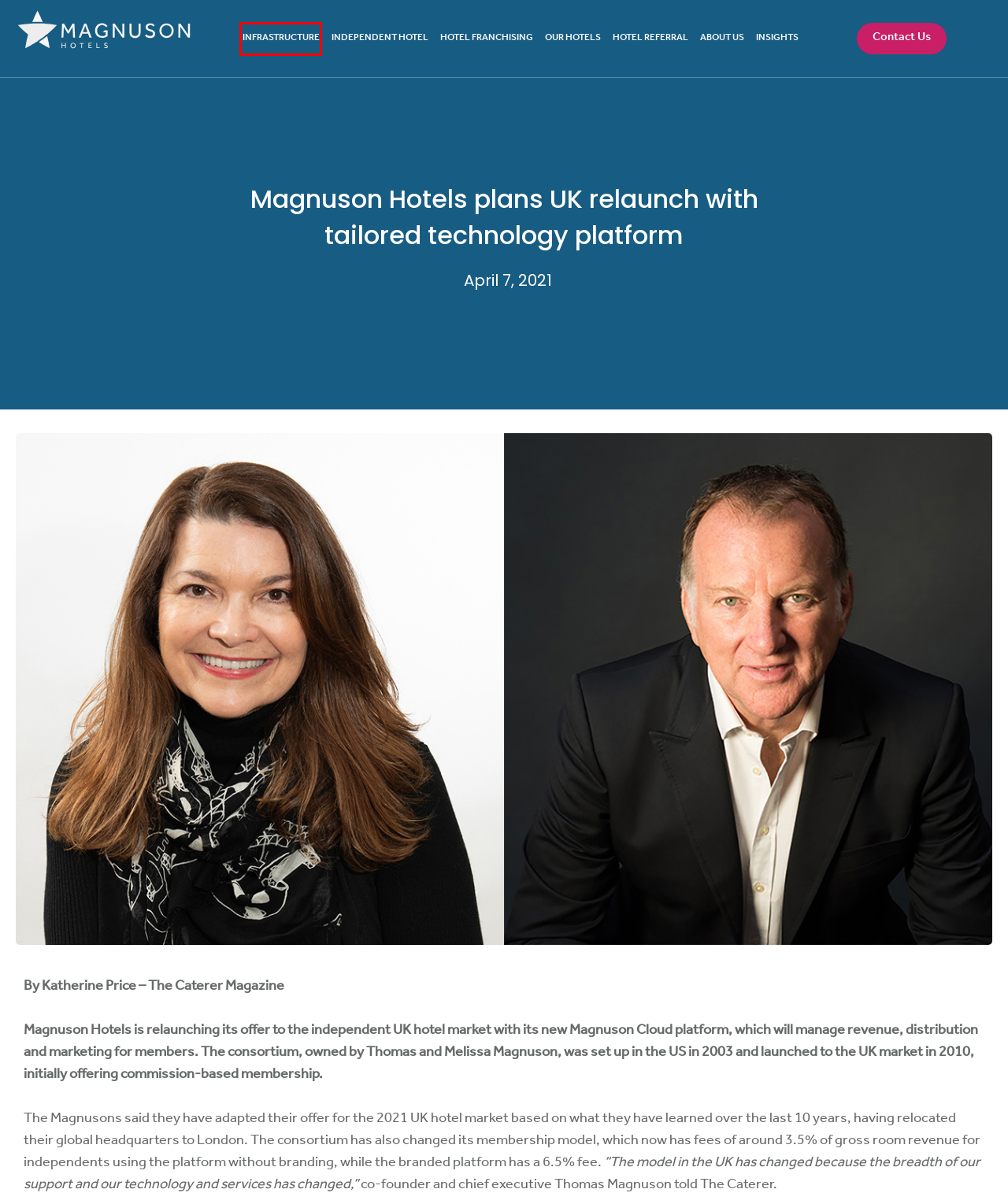Given a screenshot of a webpage with a red bounding box highlighting a UI element, determine which webpage description best matches the new webpage that appears after clicking the highlighted element. Here are the candidates:
A. Contact Us - Magnuson Hotels Worldwide
B. Independent Hotel - Magnuson Hotels Worldwide
C. Hotel Referral - Magnuson Hotels Worldwide
D. Hotel Franchising: A New Era for Independent Hotel Owners - Magnuson Hotels Worldwide
E. Our Hotels - Magnuson Hotels Worldwide
F. About Us - Magnuson Hotels Worldwide
G. Infrastructure - Magnuson Hotels Worldwide
H. Home - Magnuson Hotels Worldwide

G